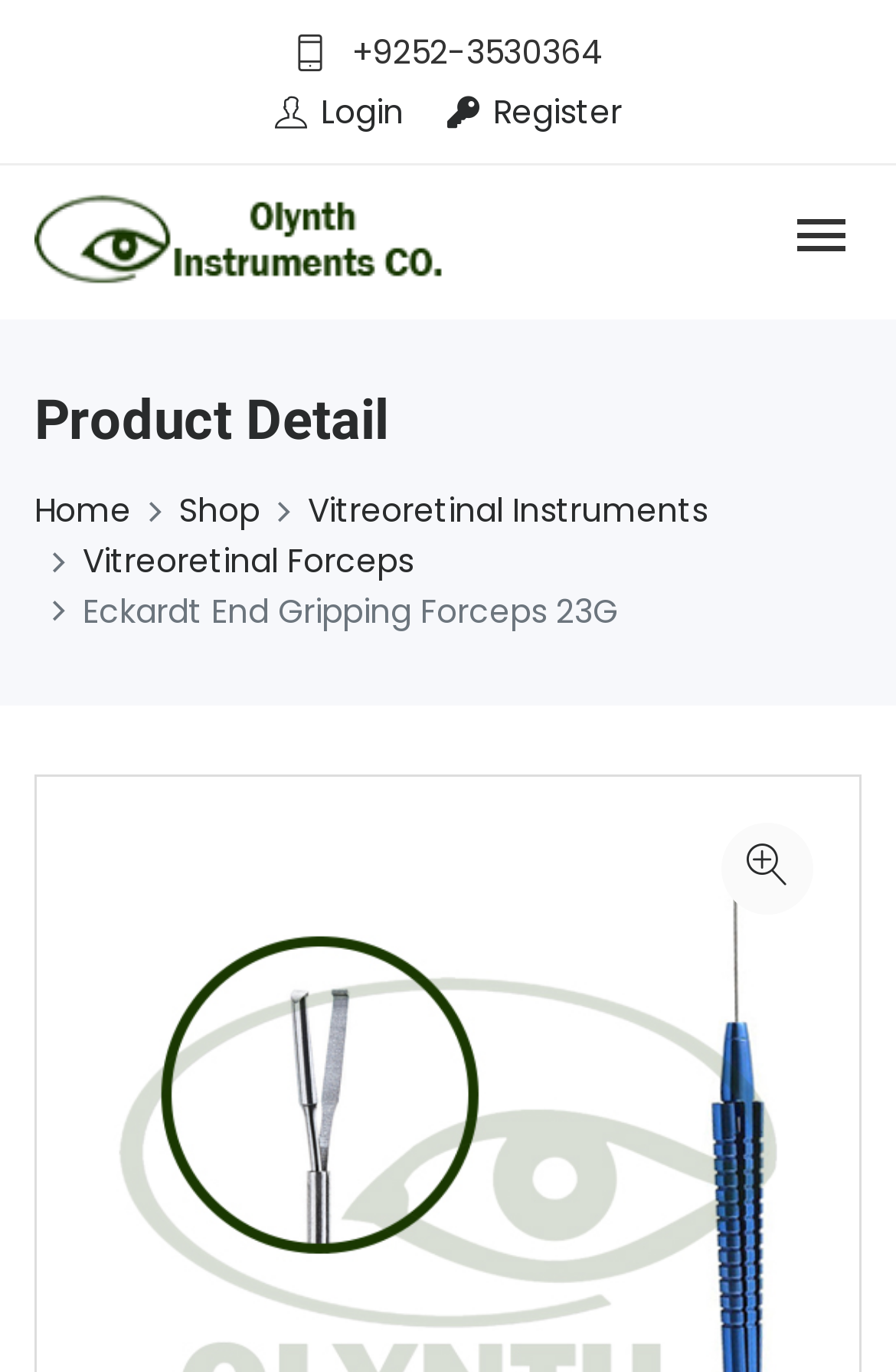Provide a thorough description of the webpage's content and layout.

The webpage appears to be a product detail page, with a prominent heading "Product Detail" located near the top. At the very top, there is a phone number "+9252-3530364" displayed. To the left of the phone number, there are two links, "Login" and "Register", positioned side by side. 

On the top-left corner, there is a logo, which is an image. Below the logo, there is a navigation menu with four links: "Home", "Shop", "Vitreoretinal Instruments", and "Vitreoretinal Forceps". These links are arranged horizontally, with "Home" being the leftmost and "Vitreoretinal Forceps" being the rightmost.

Below the navigation menu, there is a product description section. The product name "Eckardt End Gripping Forceps 23G" is displayed in a prominent font. 

On the top-right corner, there is a button with an icon, which is not expanded. 

Finally, near the bottom-right corner, there is a link with an icon, which appears to be a social media or sharing link.